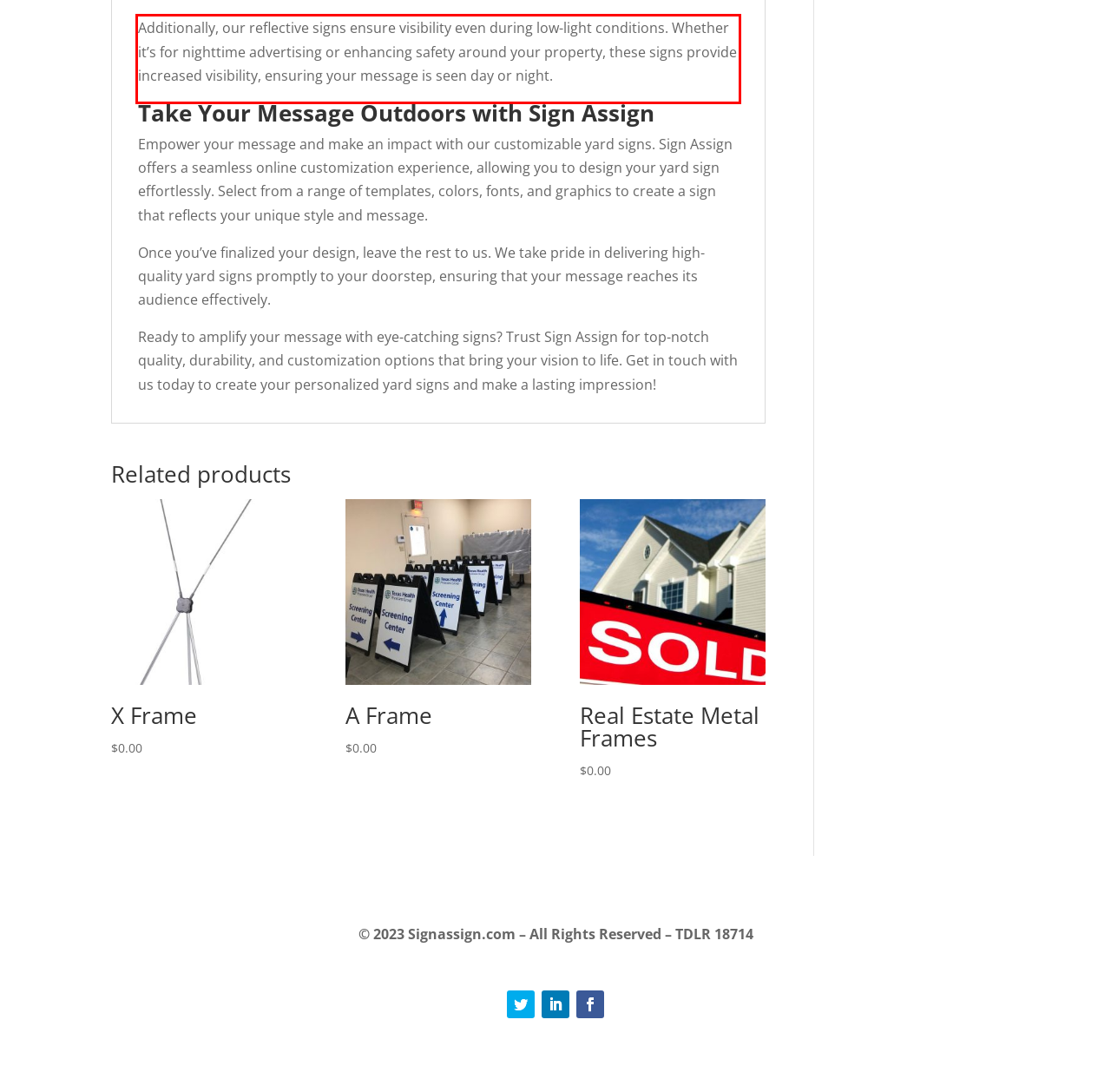Examine the webpage screenshot and use OCR to obtain the text inside the red bounding box.

Additionally, our reflective signs ensure visibility even during low-light conditions. Whether it’s for nighttime advertising or enhancing safety around your property, these signs provide increased visibility, ensuring your message is seen day or night.